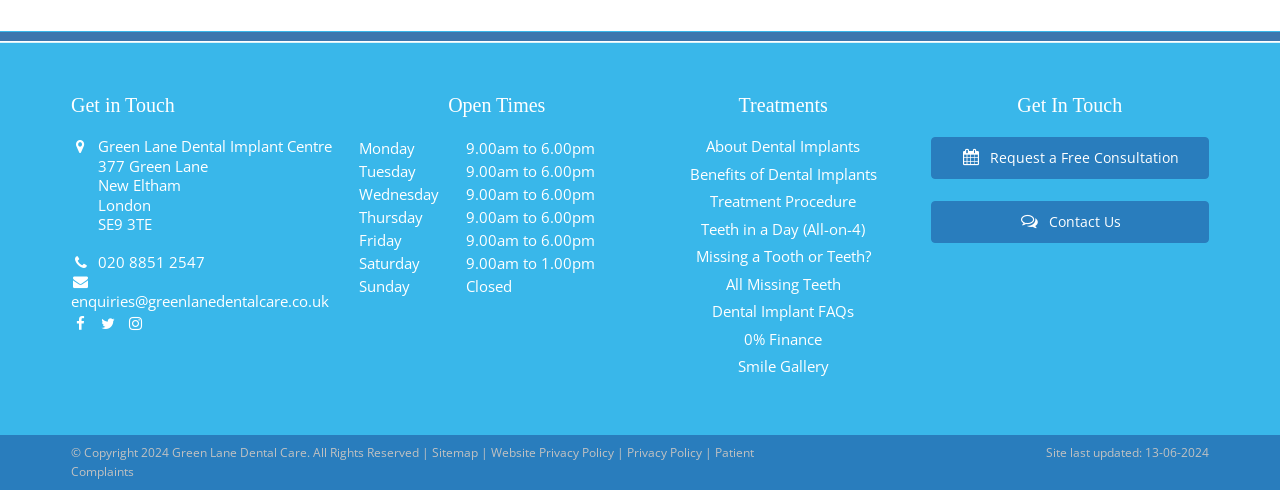Please identify the bounding box coordinates of the region to click in order to complete the given instruction: "Click on the 'Home' link". The coordinates should be four float numbers between 0 and 1, i.e., [left, top, right, bottom].

None